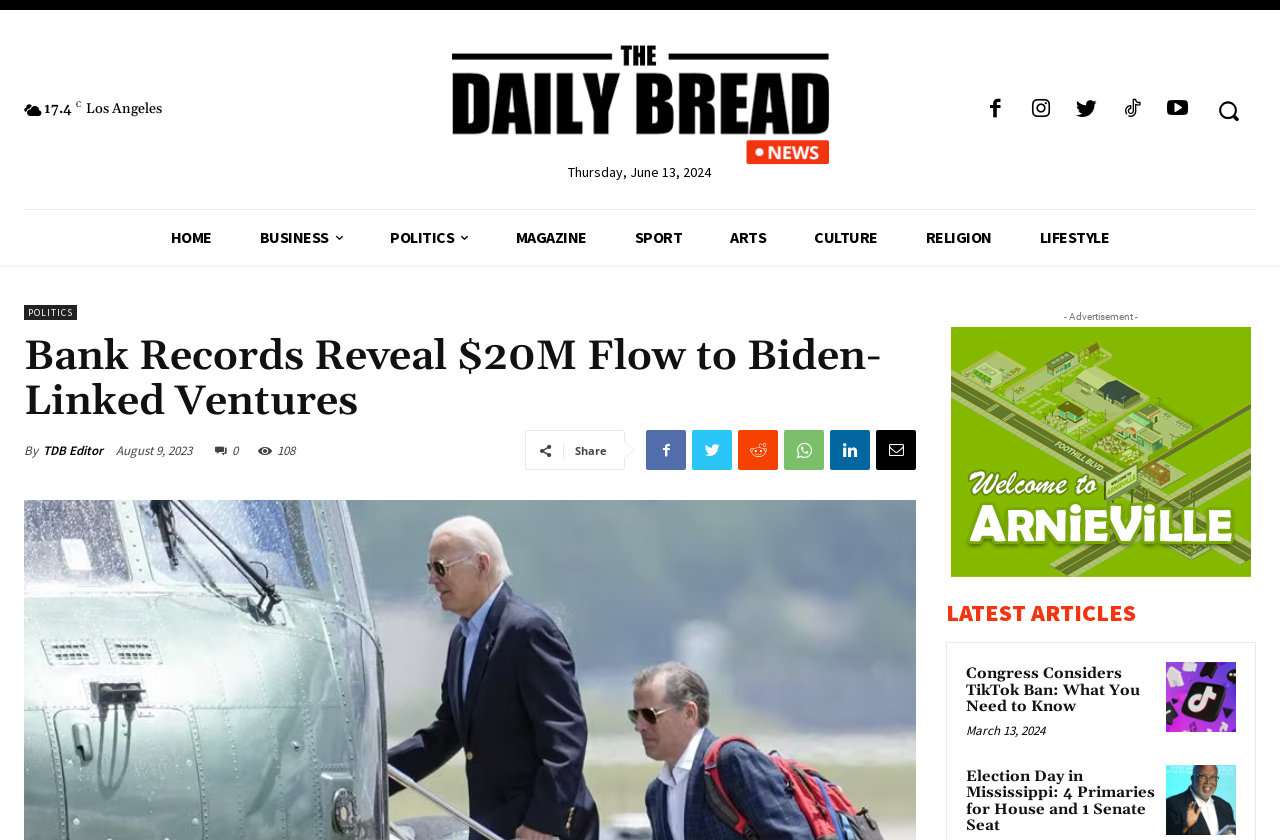What is the current date?
Use the image to answer the question with a single word or phrase.

Thursday, June 13, 2024